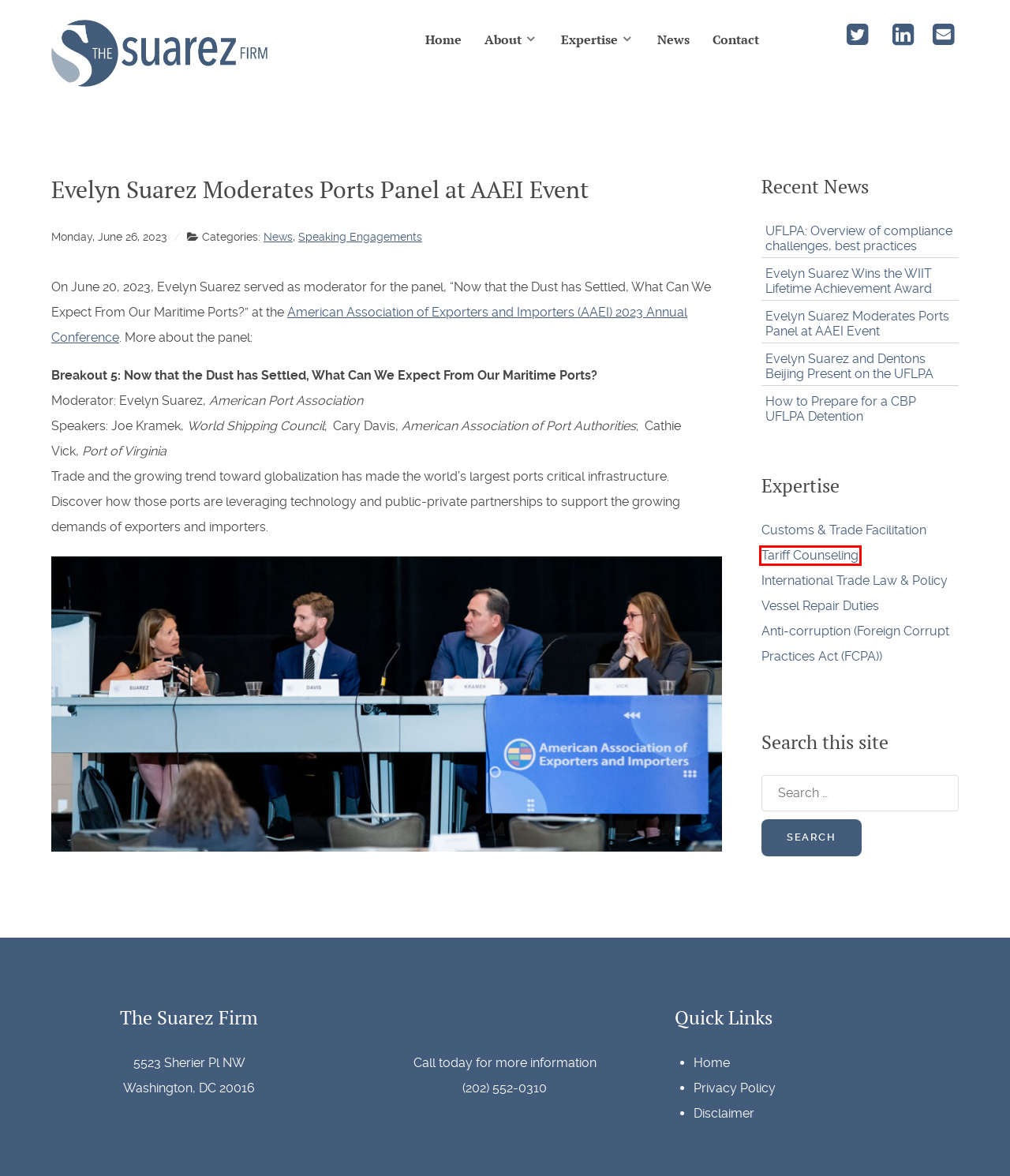You have a screenshot of a webpage with a red bounding box around an element. Select the webpage description that best matches the new webpage after clicking the element within the red bounding box. Here are the descriptions:
A. Disclaimer - The Suarez Firm
B. Evelyn Suarez and Dentons Beijing Present on the UFLPA - The Suarez Firm
C. Tariff Counseling - The Suarez Firm
D. UFLPA: Overview of compliance challenges, best practices - The Suarez Firm
E. The Suarez Firm | International Trade Law in Washington, DC
F. Privacy Policy - The Suarez Firm
G. Contact - The Suarez Firm
H. Evelyn Suarez Wins the WIIT Lifetime Achievement Award - The Suarez Firm

C